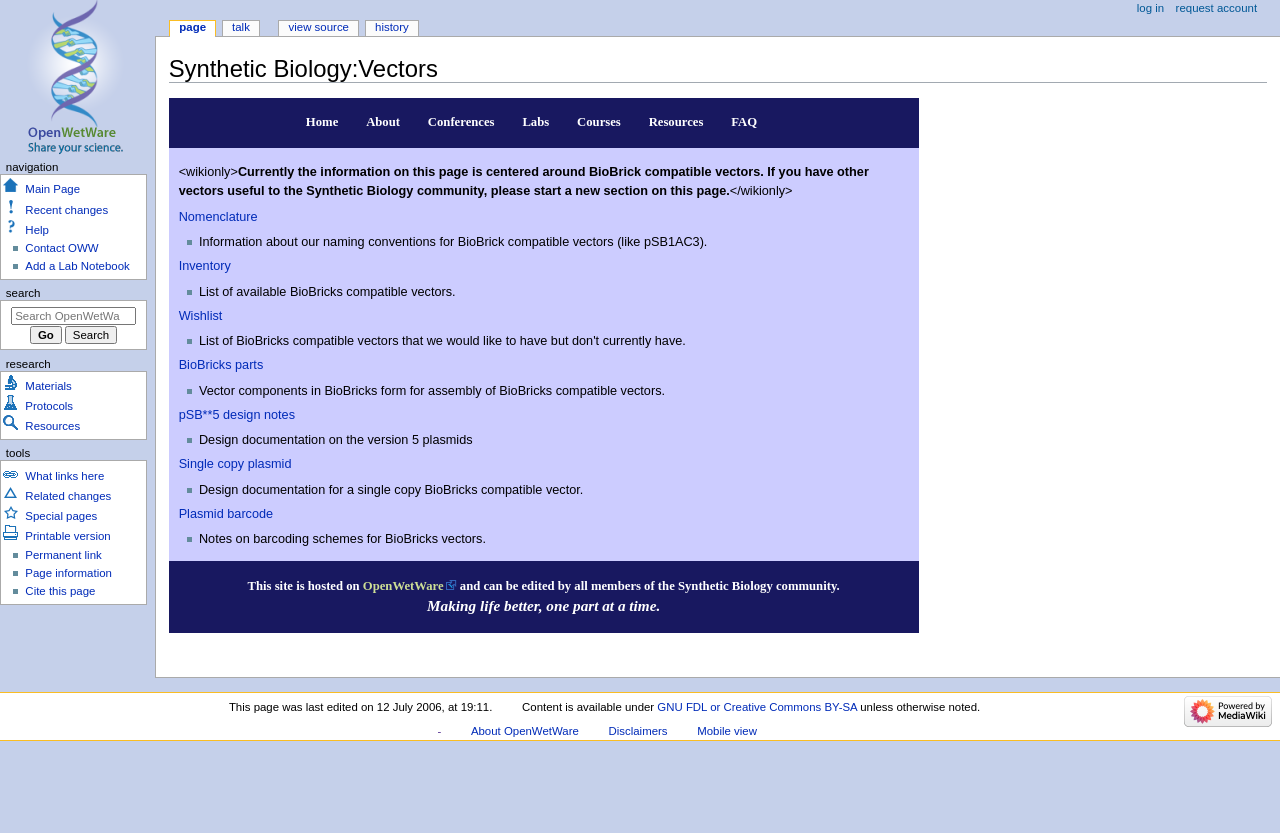What is the purpose of the 'Wishlist' link?
Please provide a comprehensive answer to the question based on the webpage screenshot.

The 'Wishlist' link is listed under the section of BioBricks compatible vectors, and based on the context, it is likely that the purpose of this link is to view desired BioBricks compatible vectors that are not currently available.